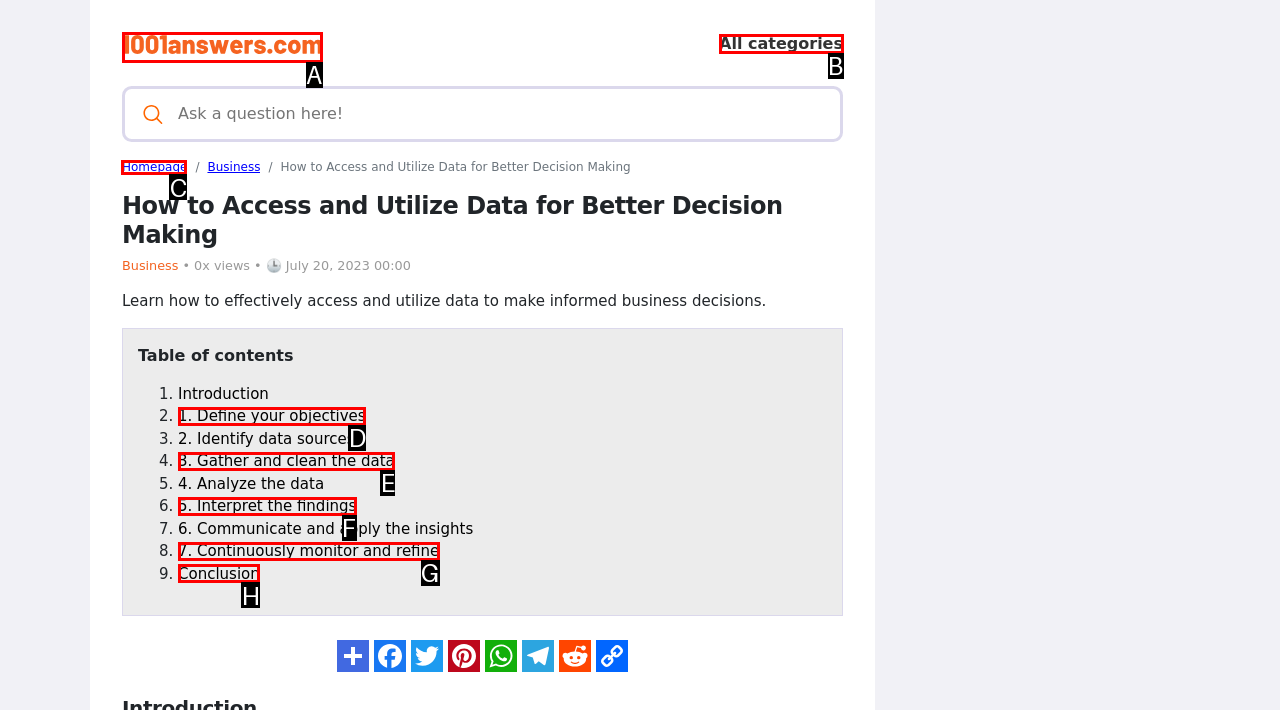From the options shown in the screenshot, tell me which lettered element I need to click to complete the task: Go to Homepage.

C